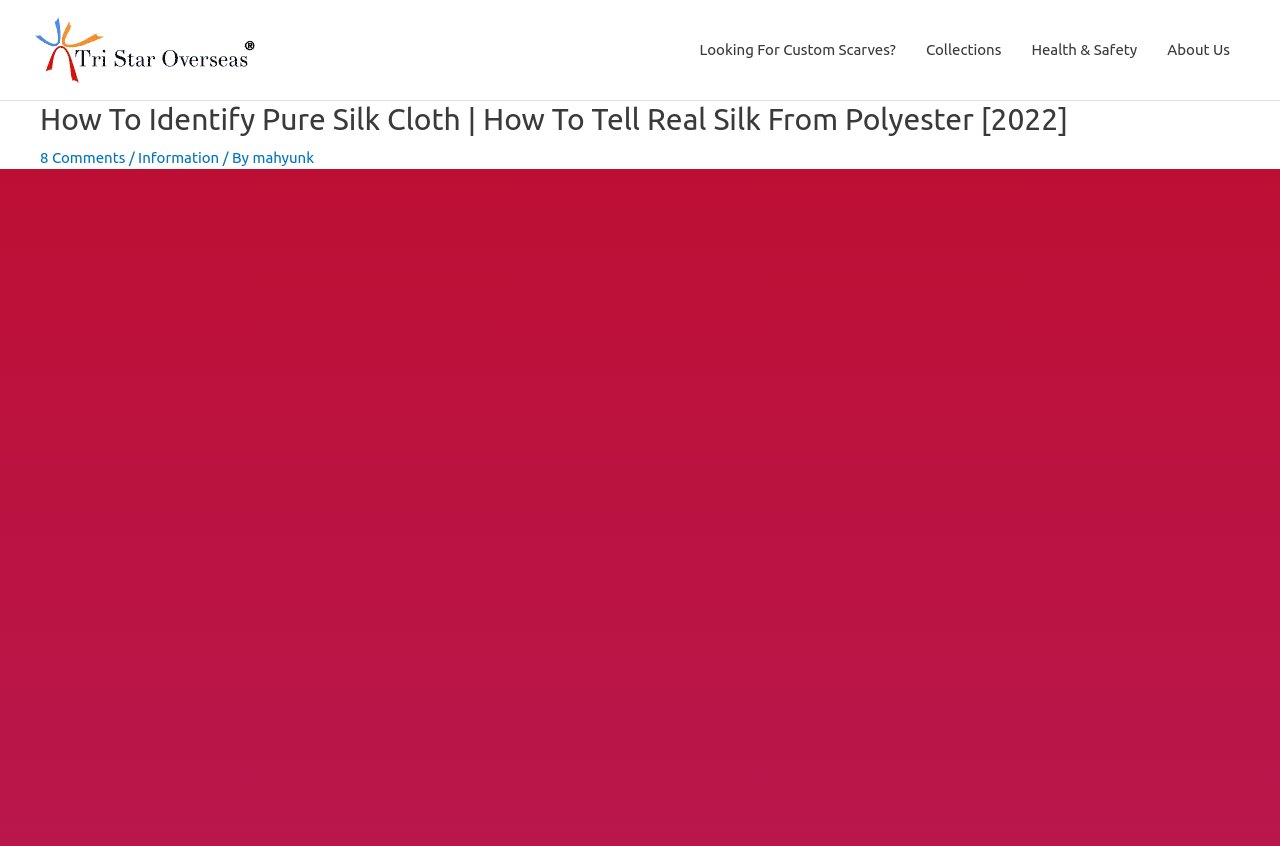How many comments are there on the article?
Please respond to the question with as much detail as possible.

The number of comments on the article is mentioned at the top of the webpage, below the main heading, and it is '8 Comments'.